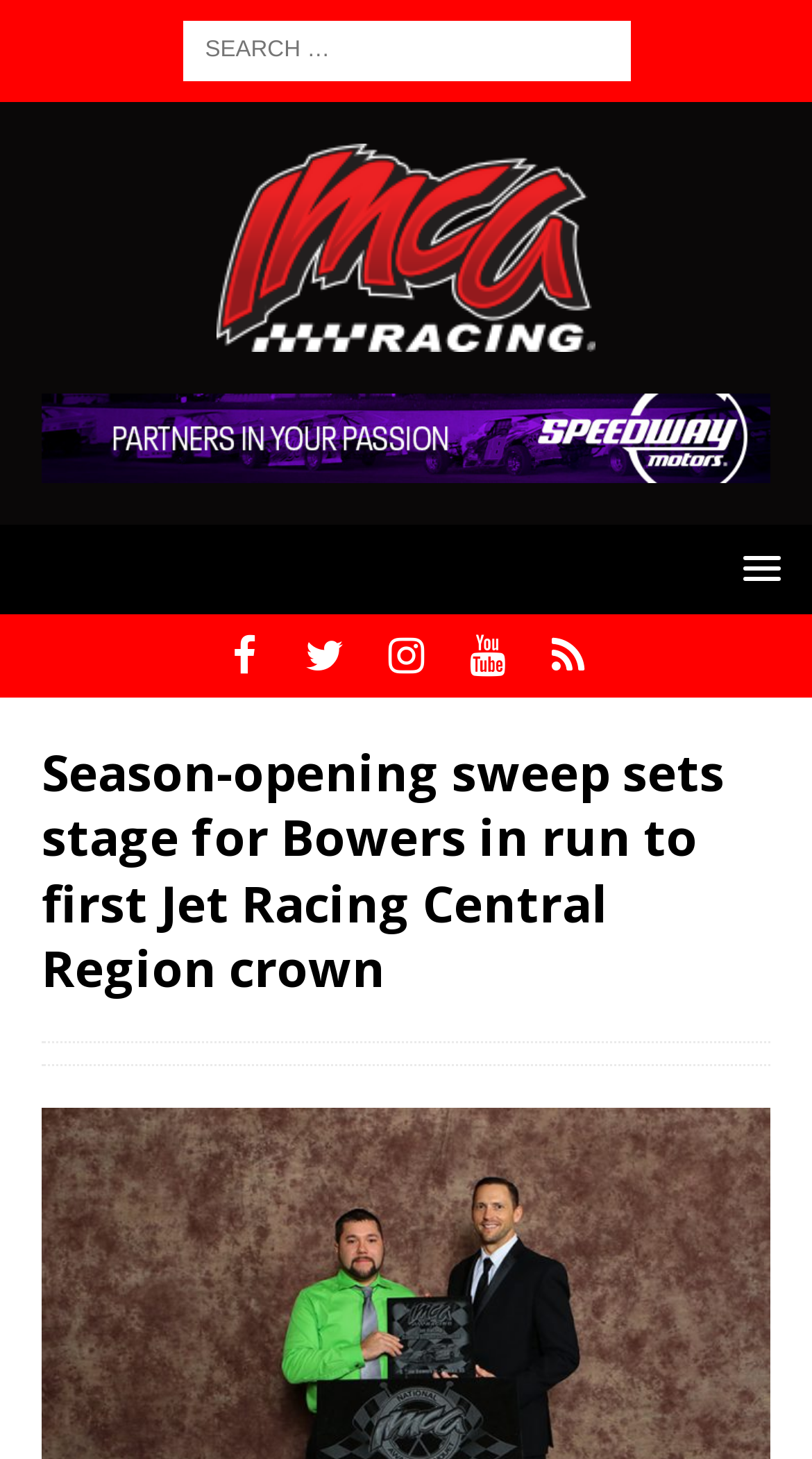Is there a search function on the webpage?
Please use the visual content to give a single word or phrase answer.

Yes